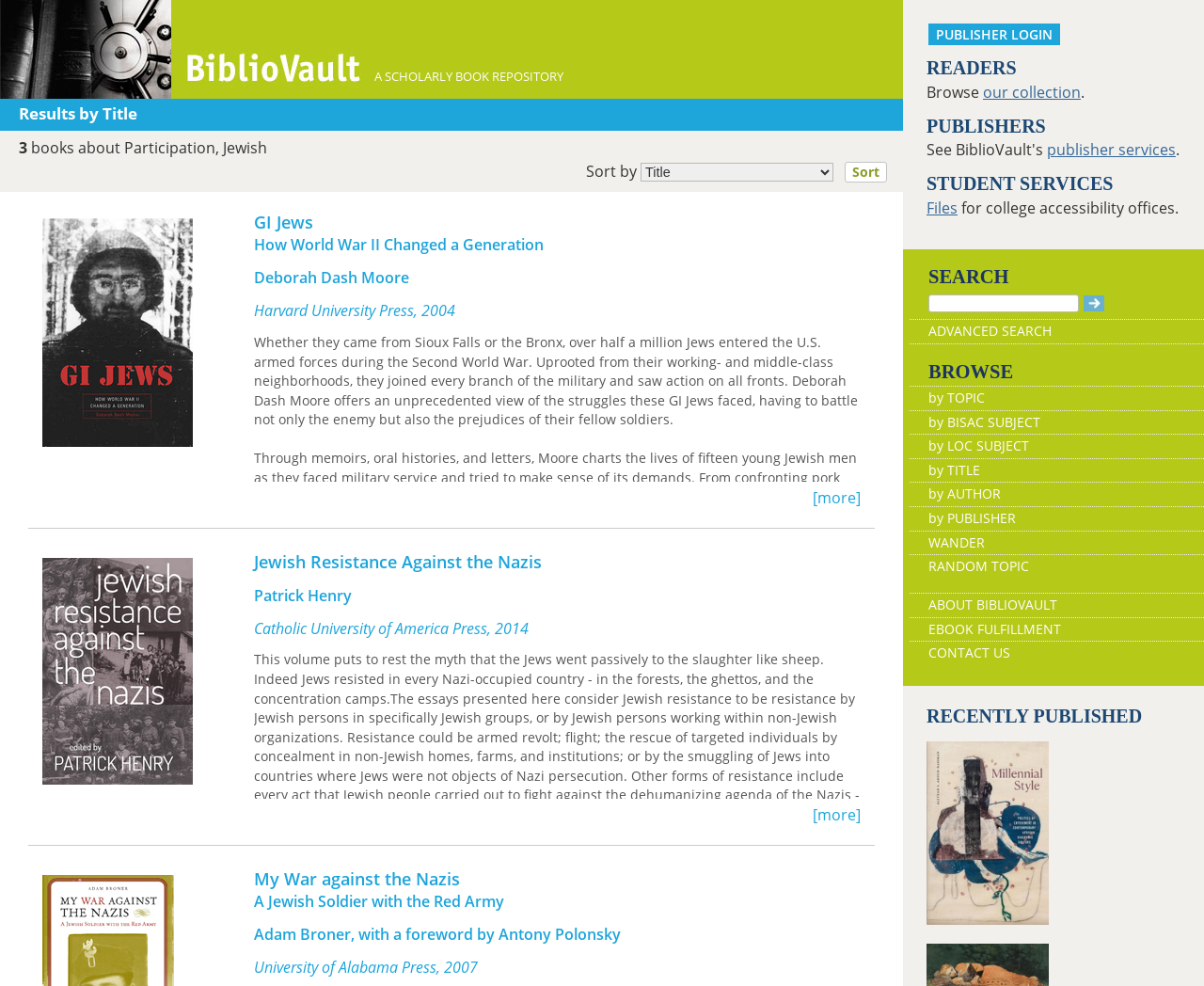Please provide the bounding box coordinates for the element that needs to be clicked to perform the instruction: "Sort books by title". The coordinates must consist of four float numbers between 0 and 1, formatted as [left, top, right, bottom].

[0.532, 0.165, 0.692, 0.184]